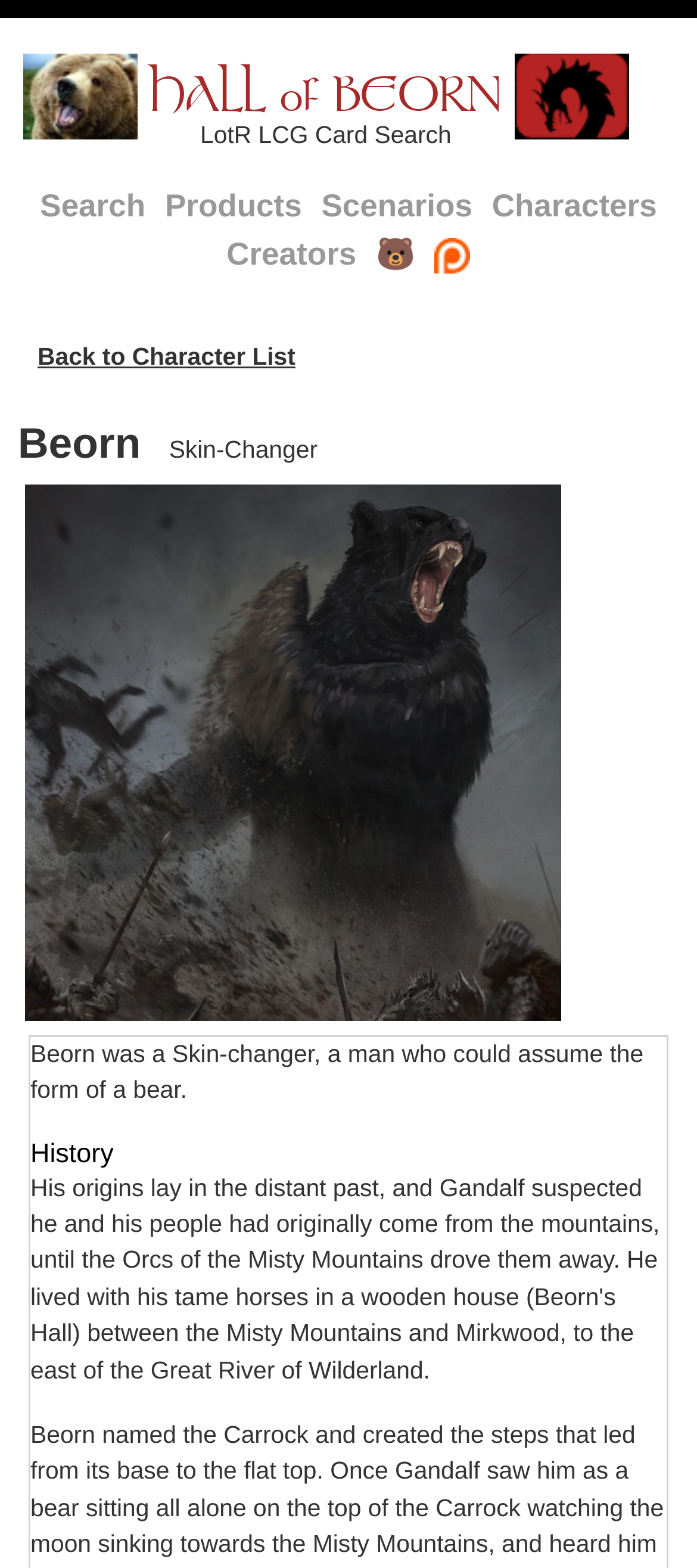Respond with a single word or short phrase to the following question: 
What is the purpose of the 'Search' link?

LotR LCG Card Search